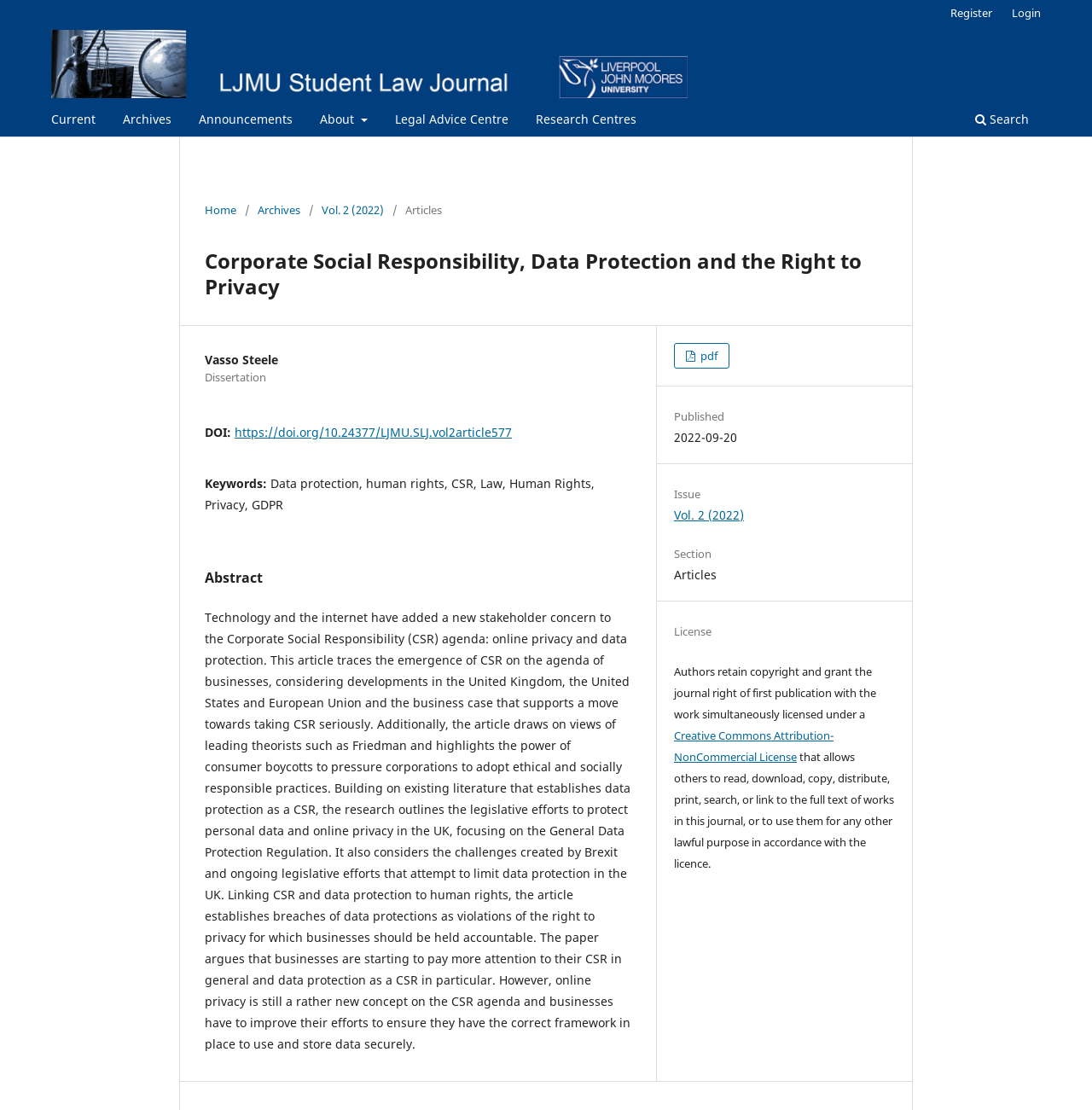Craft a detailed narrative of the webpage's structure and content.

The webpage is a journal article page from the LJMU Student Law Journal. At the top, there is a navigation menu with links to "Current", "Archives", "Announcements", "About", "Legal Advice Centre", "Research Centres", and "Search". Below this menu, there is a secondary navigation menu with links to "Home", "Archives", and "Vol. 2 (2022)".

The main content of the page is an article titled "Corporate Social Responsibility, Data Protection and the Right to Privacy". The article has a heading, followed by the author's name, "Vasso Steele", and a description of the article as a dissertation. Below this, there is a DOI link and a list of keywords related to the article.

The article's abstract is a lengthy text that discusses the emergence of corporate social responsibility, data protection, and online privacy, and how businesses are starting to pay more attention to these issues. The abstract also mentions the challenges created by Brexit and the need for businesses to improve their efforts to ensure they have the correct framework in place to use and store data securely.

To the right of the abstract, there are several links and headings, including a "Published" date, an "Issue" link, a "Section" heading, and a "License" heading. There is also a link to download the article as a PDF.

Overall, the webpage is a detailed article page with a clear structure and organization, making it easy to navigate and find specific information.